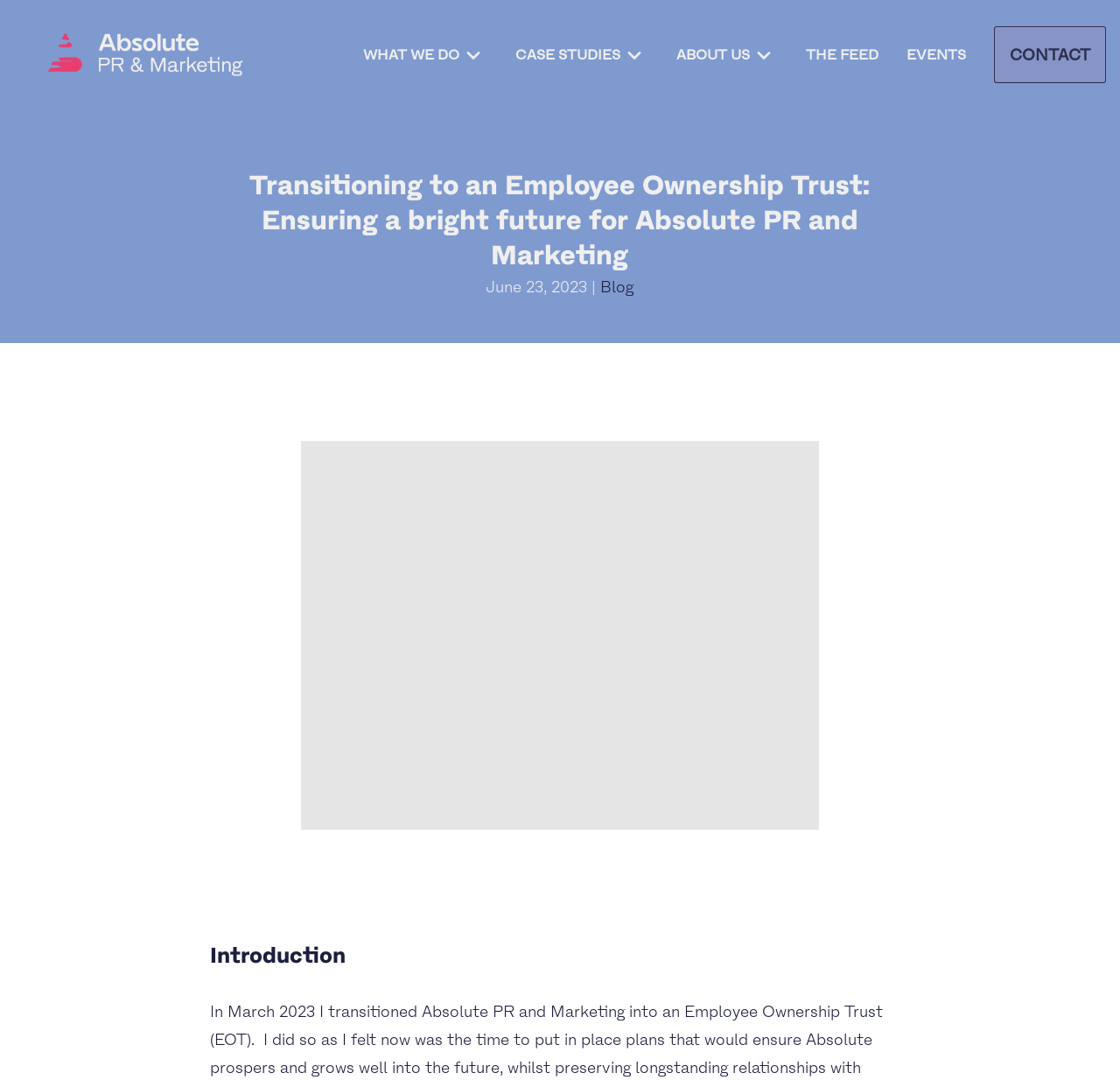Give a detailed explanation of the elements present on the webpage.

The webpage is about Absolute PR and Marketing, specifically discussing the transition to an Employee Ownership Trust. At the top left corner, there is a logo of Absolute PR and Marketing, accompanied by a "home" link. 

On the top navigation bar, there are five main links: "WHAT WE DO", "CASE STUDIES", "ABOUT US", "THE FEED", and "EVENTS", each with a small icon to its right. These links are positioned from left to right, taking up most of the top section of the page. 

On the top right corner, there is a "CONTACT" link. Below the navigation bar, there is a large heading that reads "Transitioning to an Employee Ownership Trust: Ensuring a bright future for Absolute PR and Marketing". 

Underneath the heading, there is a subheading "June 23, 2023" followed by a "Blog" link. Further down, there is another heading "Introduction", which likely marks the beginning of the main content of the webpage.